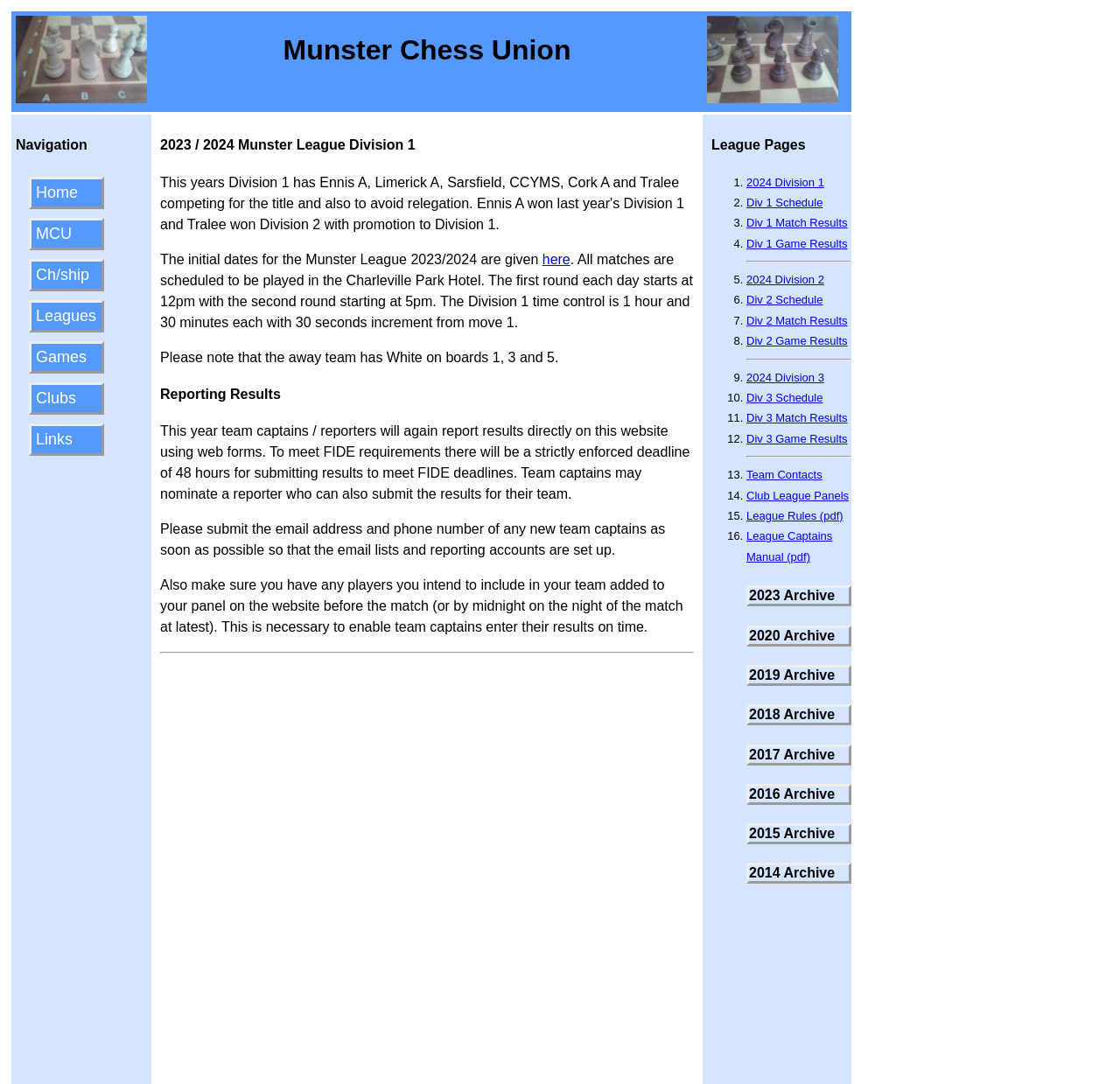Identify and generate the primary title of the webpage.

Munster Chess Union